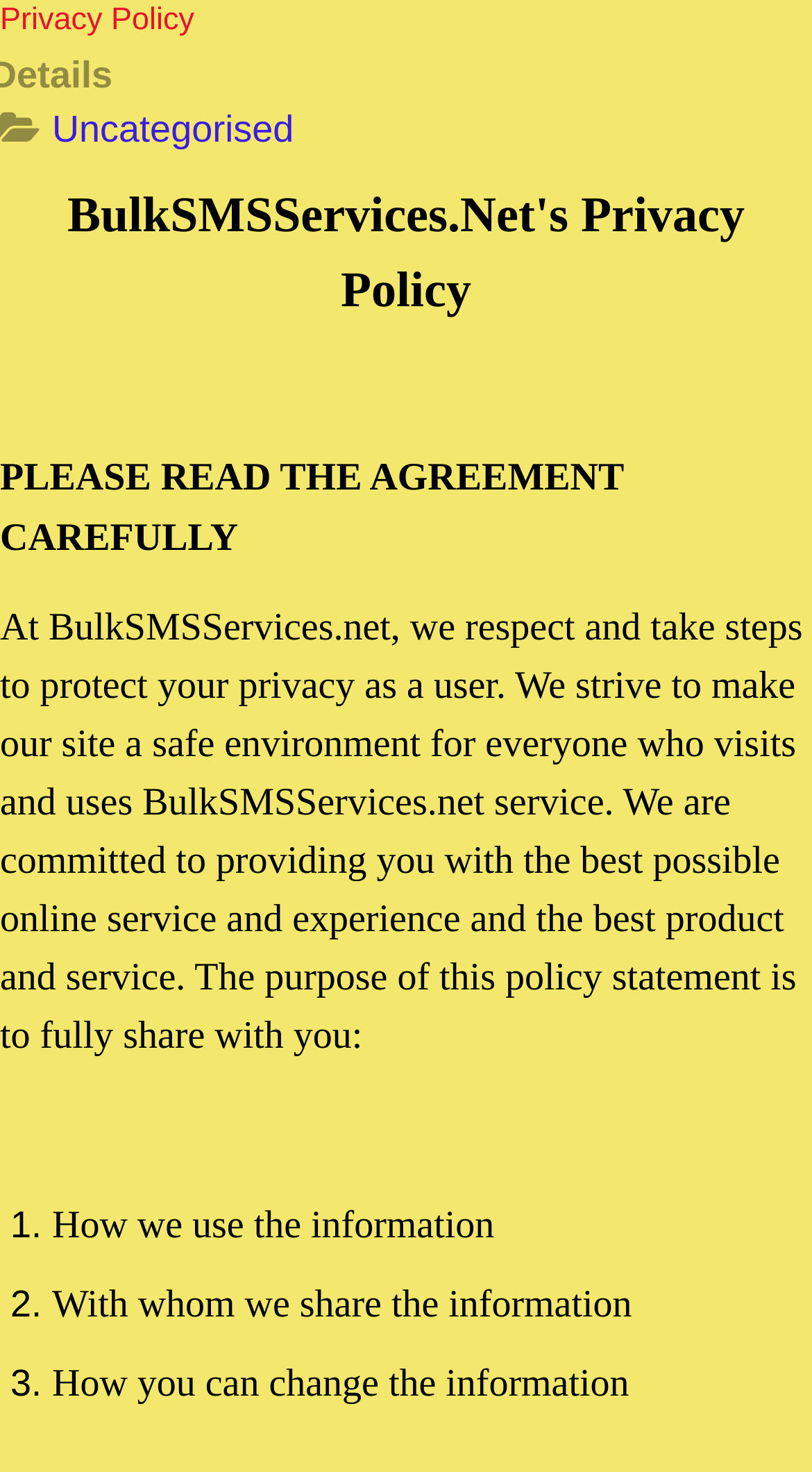What is the purpose of the policy statement?
Based on the screenshot, give a detailed explanation to answer the question.

Based on the StaticText element with the text 'The purpose of this policy statement is to fully share with you:', it is clear that the purpose of the policy statement is to fully share information with the user.